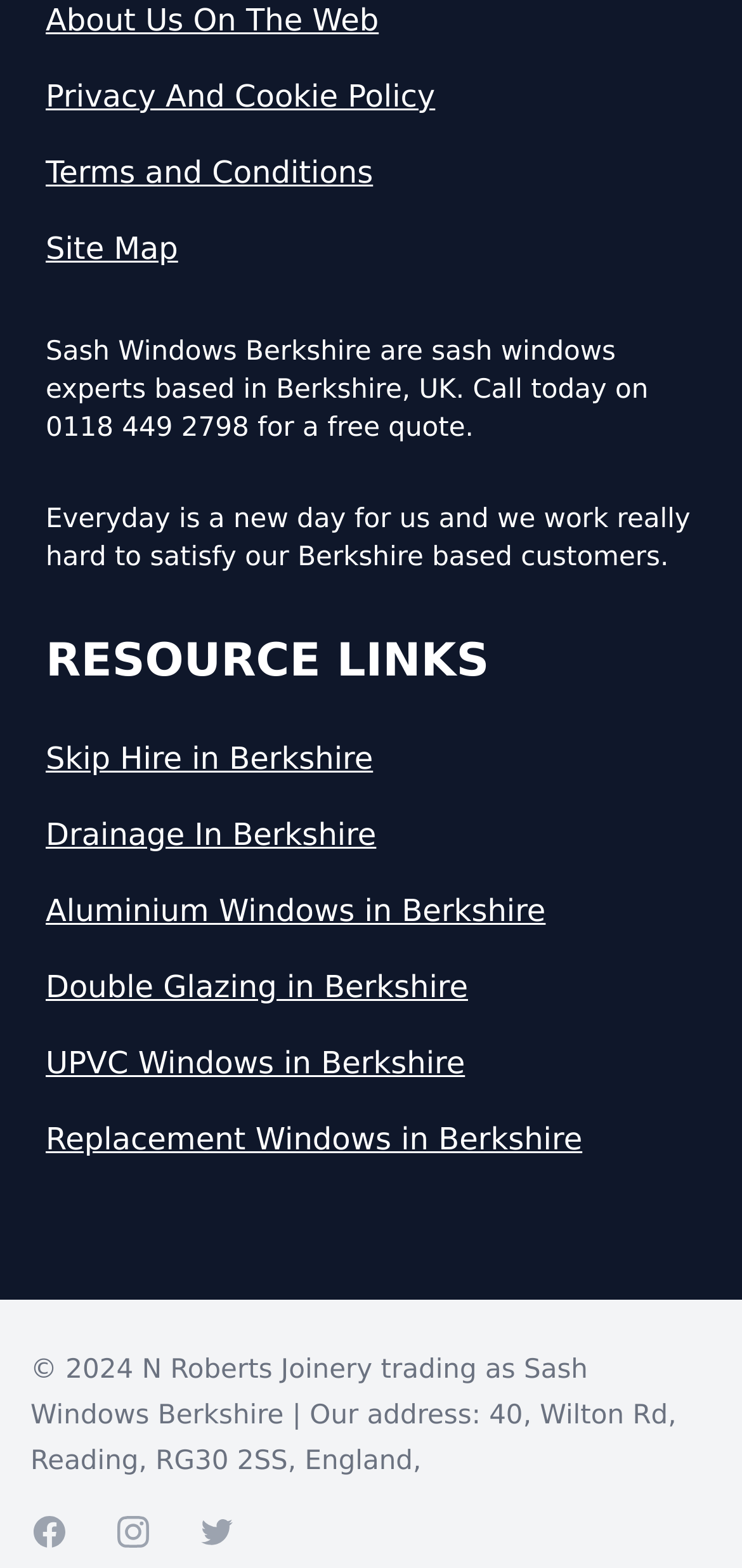Find the bounding box coordinates for the area you need to click to carry out the instruction: "Learn about aluminium windows in Berkshire". The coordinates should be four float numbers between 0 and 1, indicated as [left, top, right, bottom].

[0.062, 0.567, 0.938, 0.596]